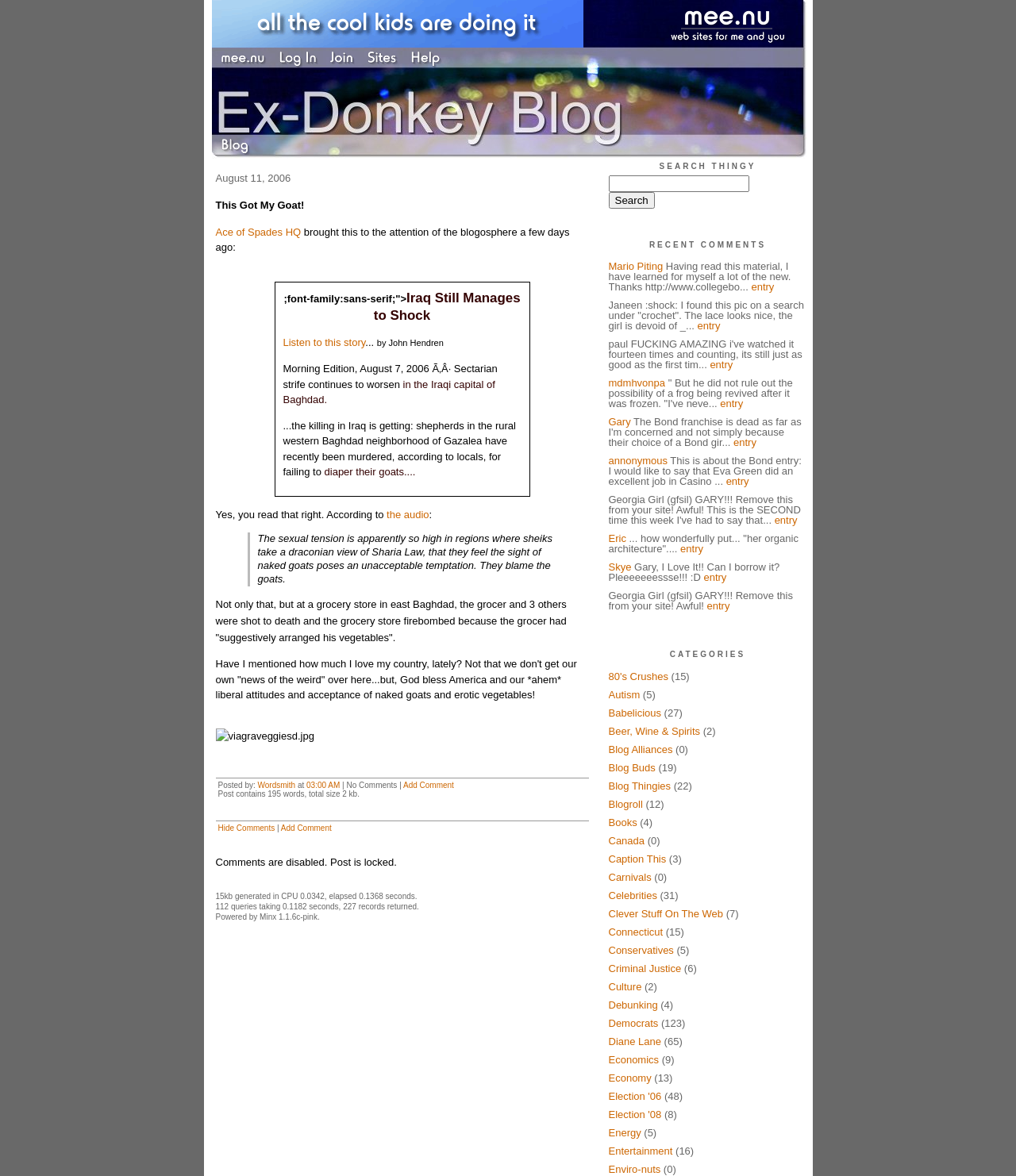Could you locate the bounding box coordinates for the section that should be clicked to accomplish this task: "Read the 'August 11, 2006' post".

[0.212, 0.145, 0.579, 0.159]